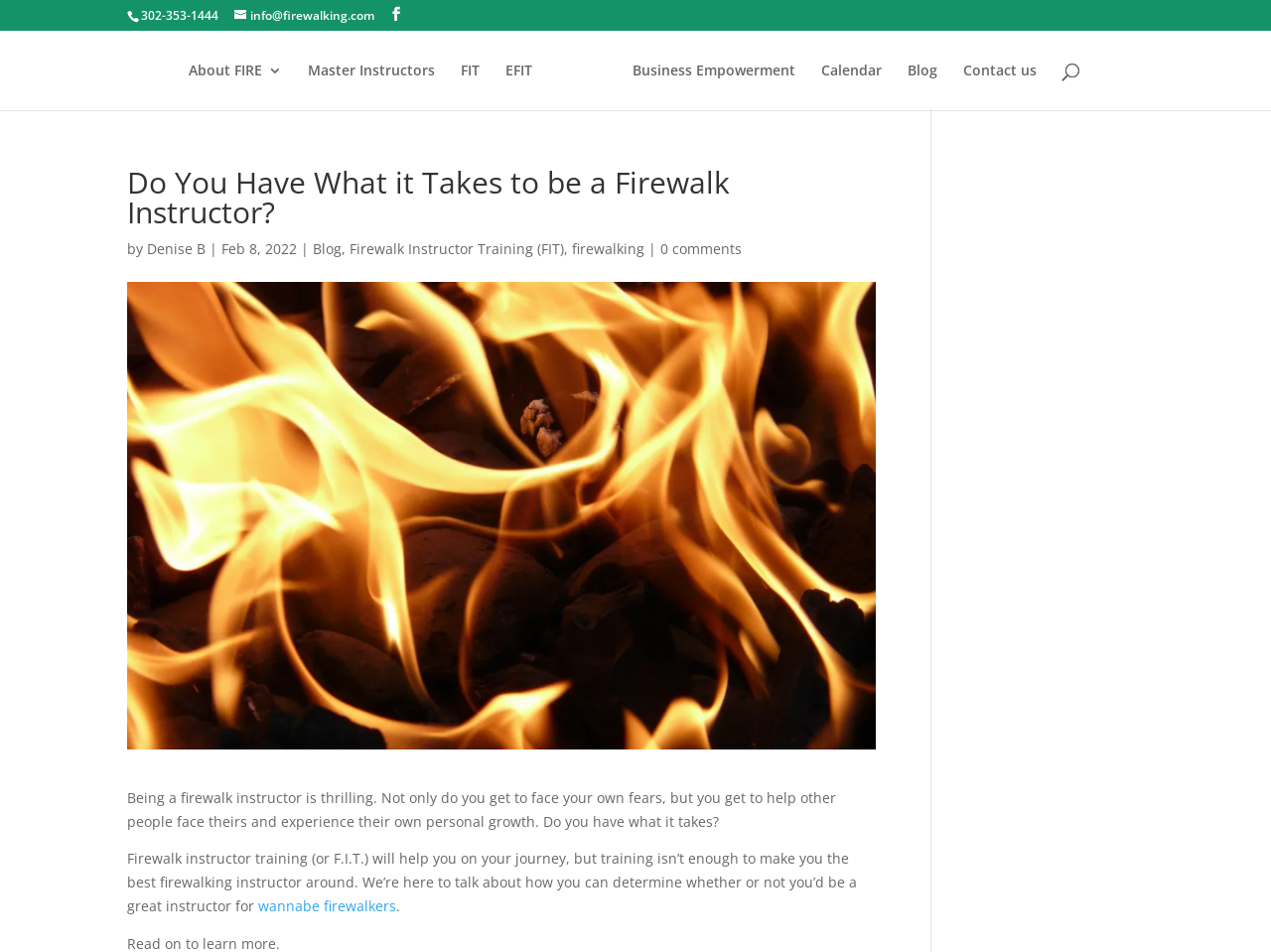Given the description name="s" placeholder="Search …" title="Search for:", predict the bounding box coordinates of the UI element. Ensure the coordinates are in the format (top-left x, top-left y, bottom-right x, bottom-right y) and all values are between 0 and 1.

[0.053, 0.032, 0.953, 0.034]